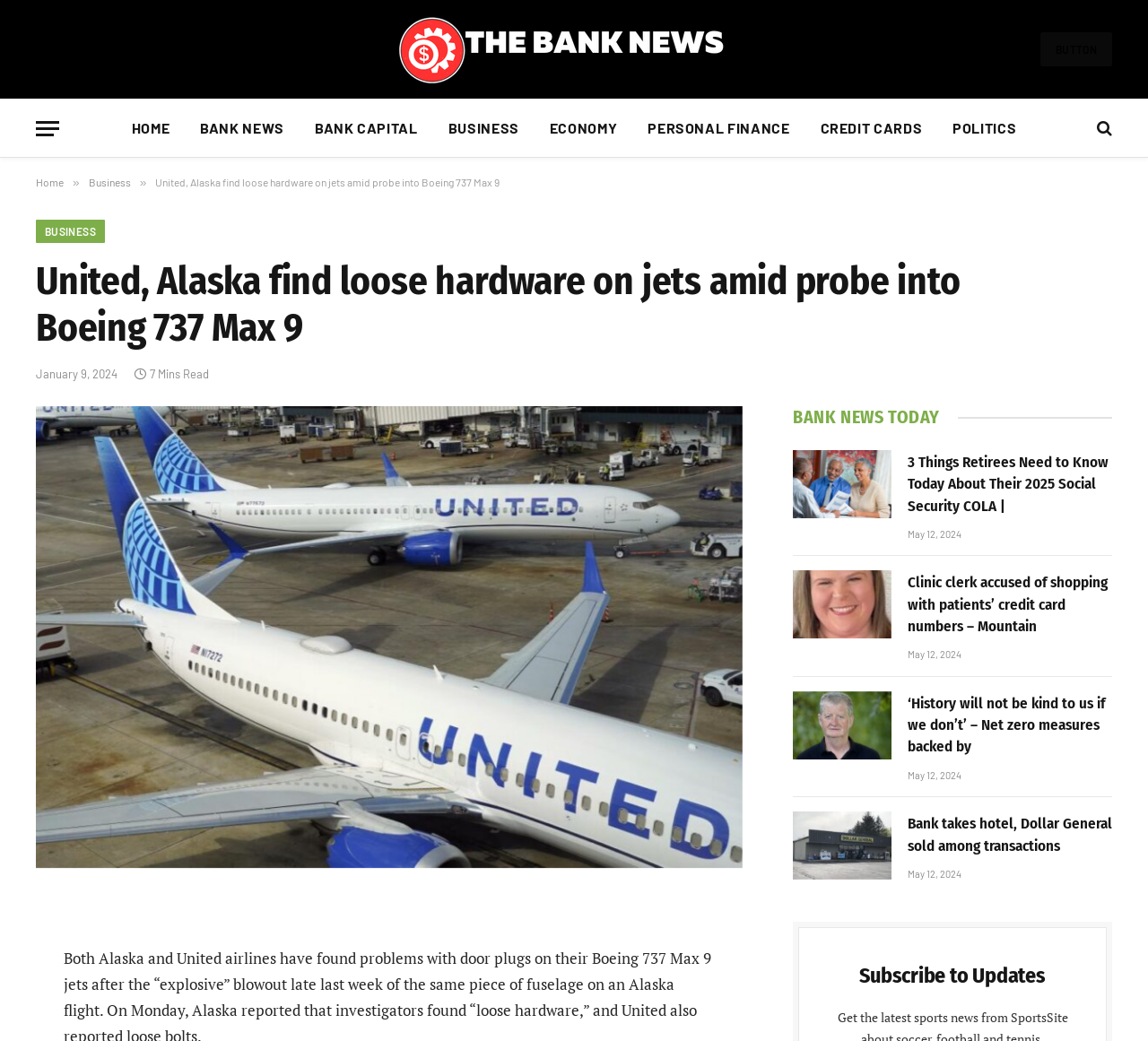What is the date of the second article?
Based on the content of the image, thoroughly explain and answer the question.

I looked at the second article section on the webpage and found the date 'May 12, 2024' mentioned below the article title.